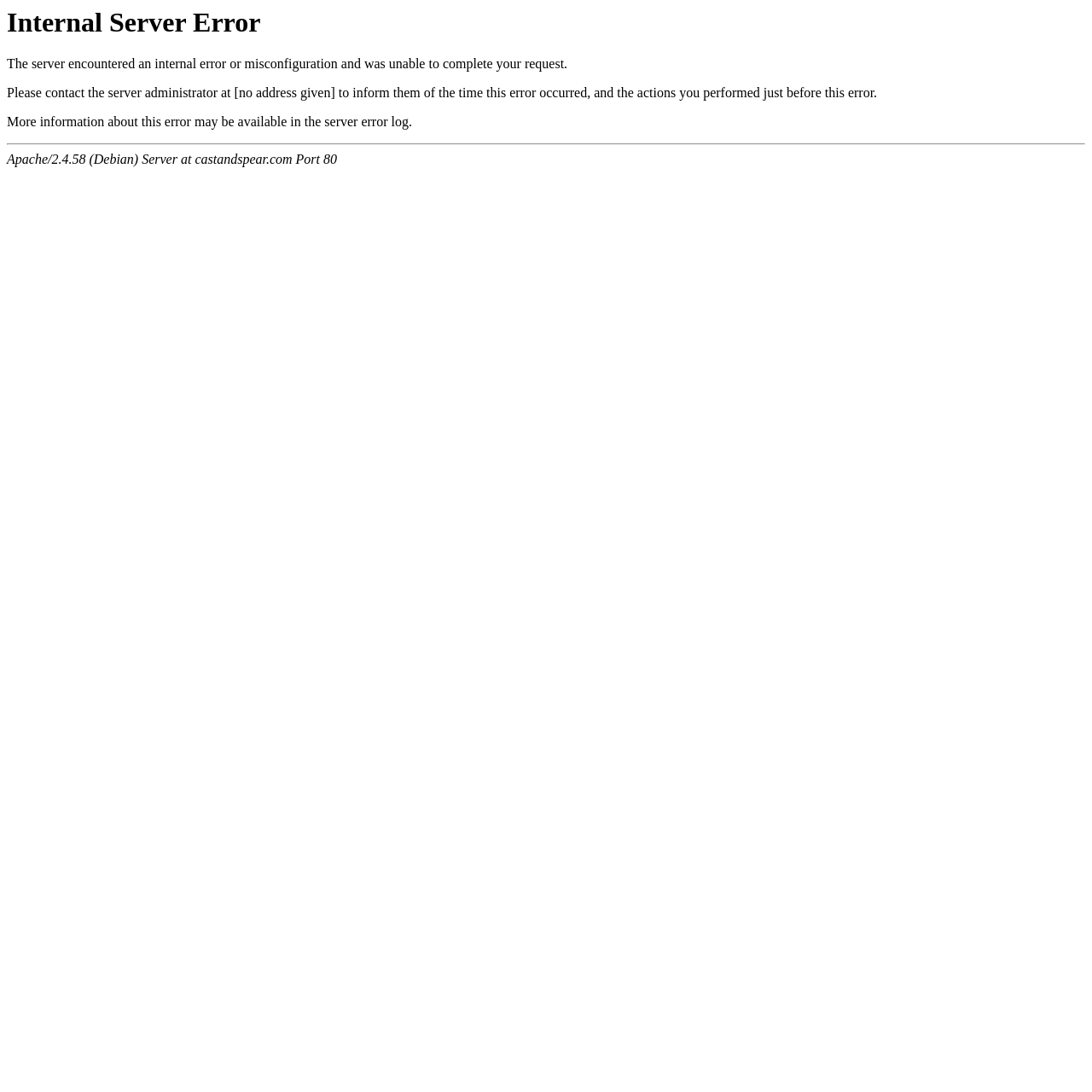Articulate a complete and detailed caption of the webpage elements.

The webpage displays an error message, "Internal Server Error", in a prominent heading at the top. Below this heading, there are three paragraphs of text that explain the error. The first paragraph states that the server encountered an internal error or misconfiguration and was unable to complete the request. The second paragraph instructs the user to contact the server administrator to report the error and provide details of the actions performed before the error occurred. The third paragraph mentions that more information about the error may be available in the server error log.

A horizontal separator line is placed below these paragraphs, followed by a group of text that displays server information, specifically the Apache server version and the domain name "castandspear.com" at port 80. This server information is positioned at the bottom of the page.